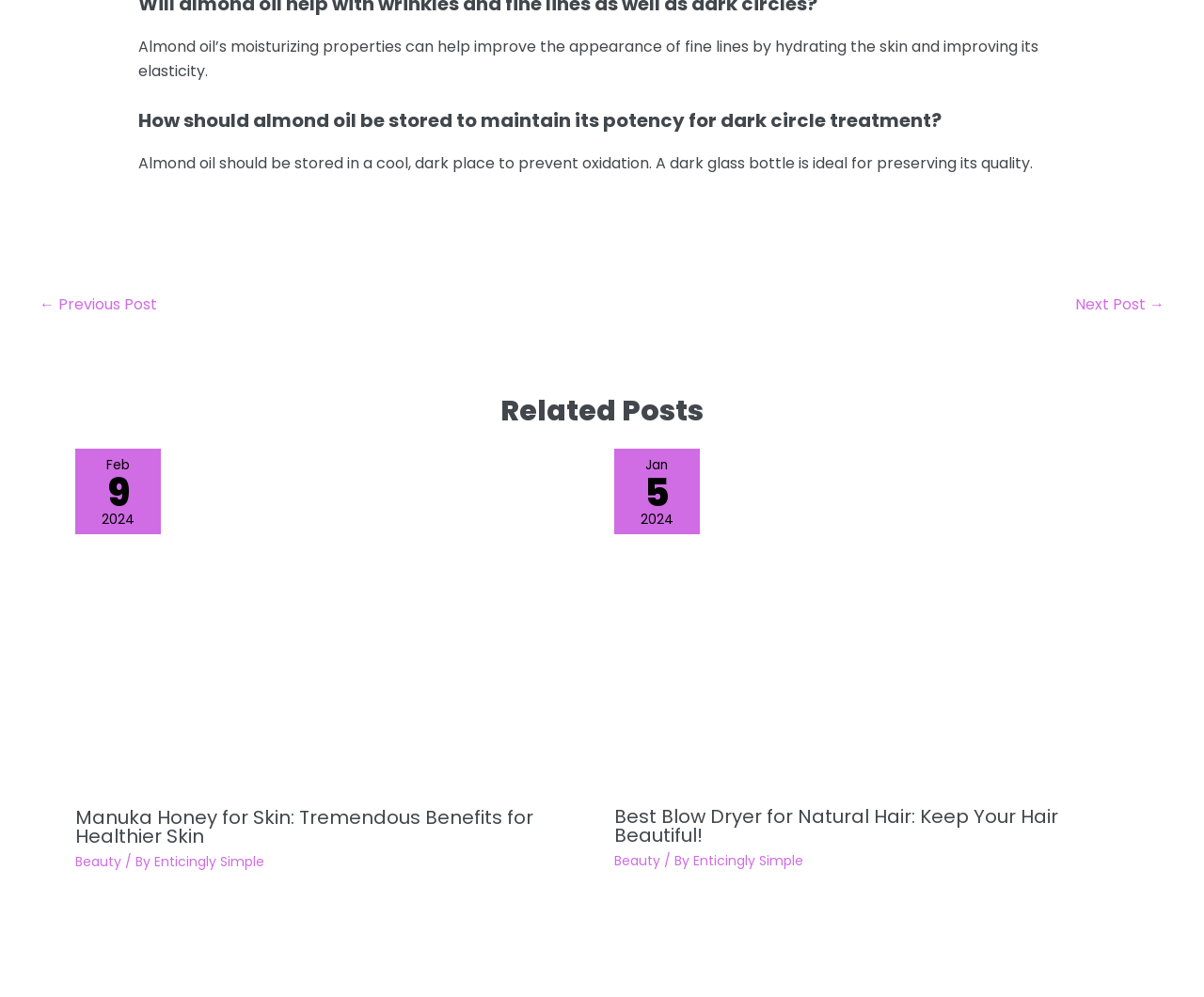Could you determine the bounding box coordinates of the clickable element to complete the instruction: "Go to the next post"? Provide the coordinates as four float numbers between 0 and 1, i.e., [left, top, right, bottom].

[0.893, 0.289, 0.967, 0.325]